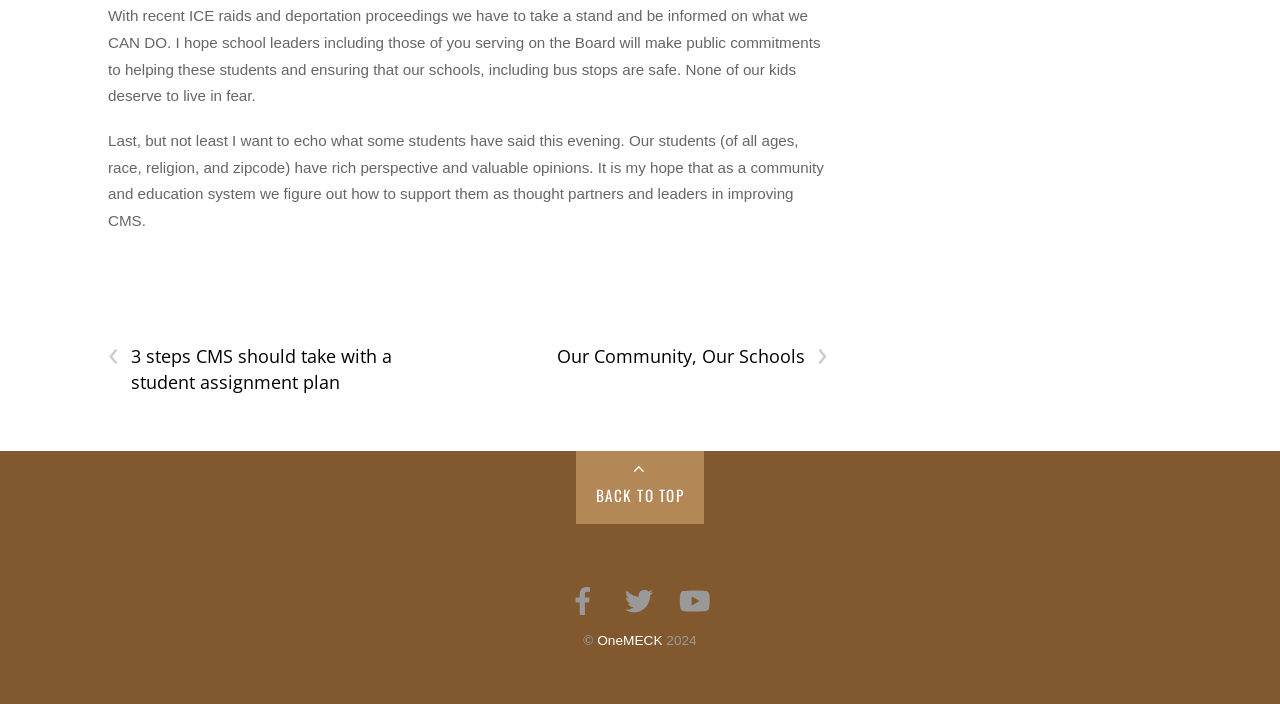Please answer the following question using a single word or phrase: What is the year of the copyright?

2024